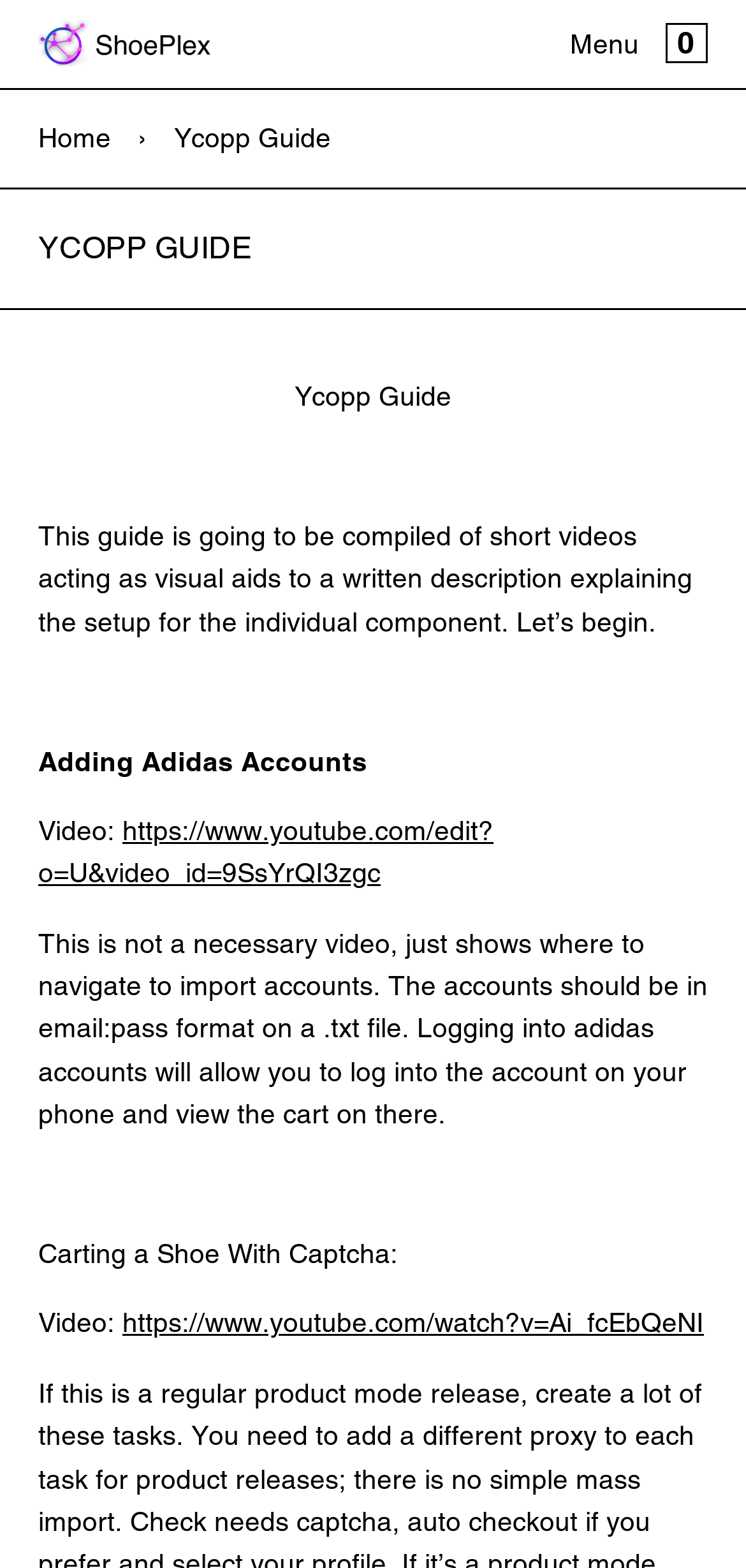What is the current state of the cart?
Please provide a comprehensive answer based on the information in the image.

The static text on the webpage states 'Your cart is empty', which indicates that the cart is currently empty and does not contain any items.